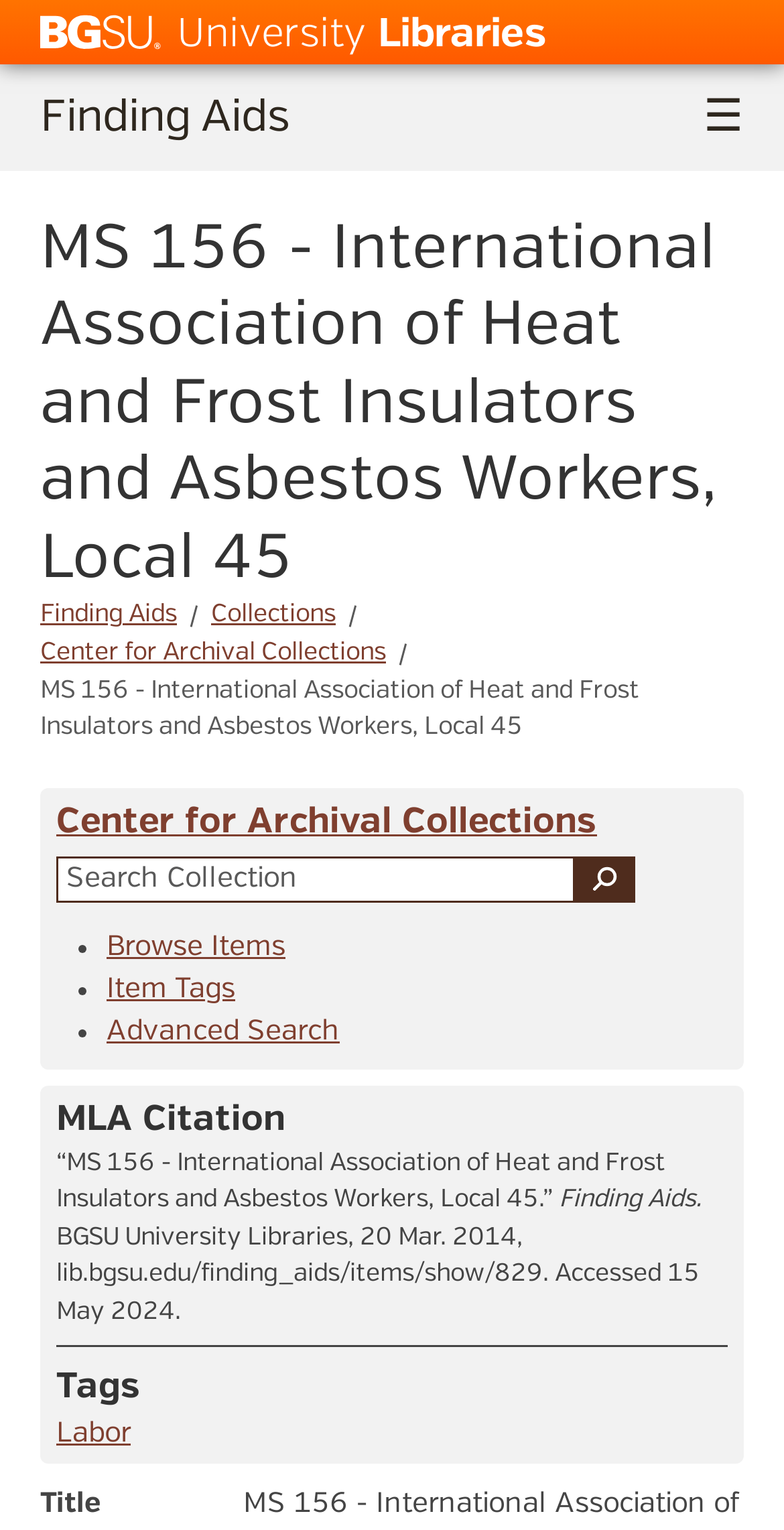Identify the bounding box coordinates of the clickable region necessary to fulfill the following instruction: "Access BGSU University Libraries". The bounding box coordinates should be four float numbers between 0 and 1, i.e., [left, top, right, bottom].

[0.051, 0.005, 0.205, 0.037]